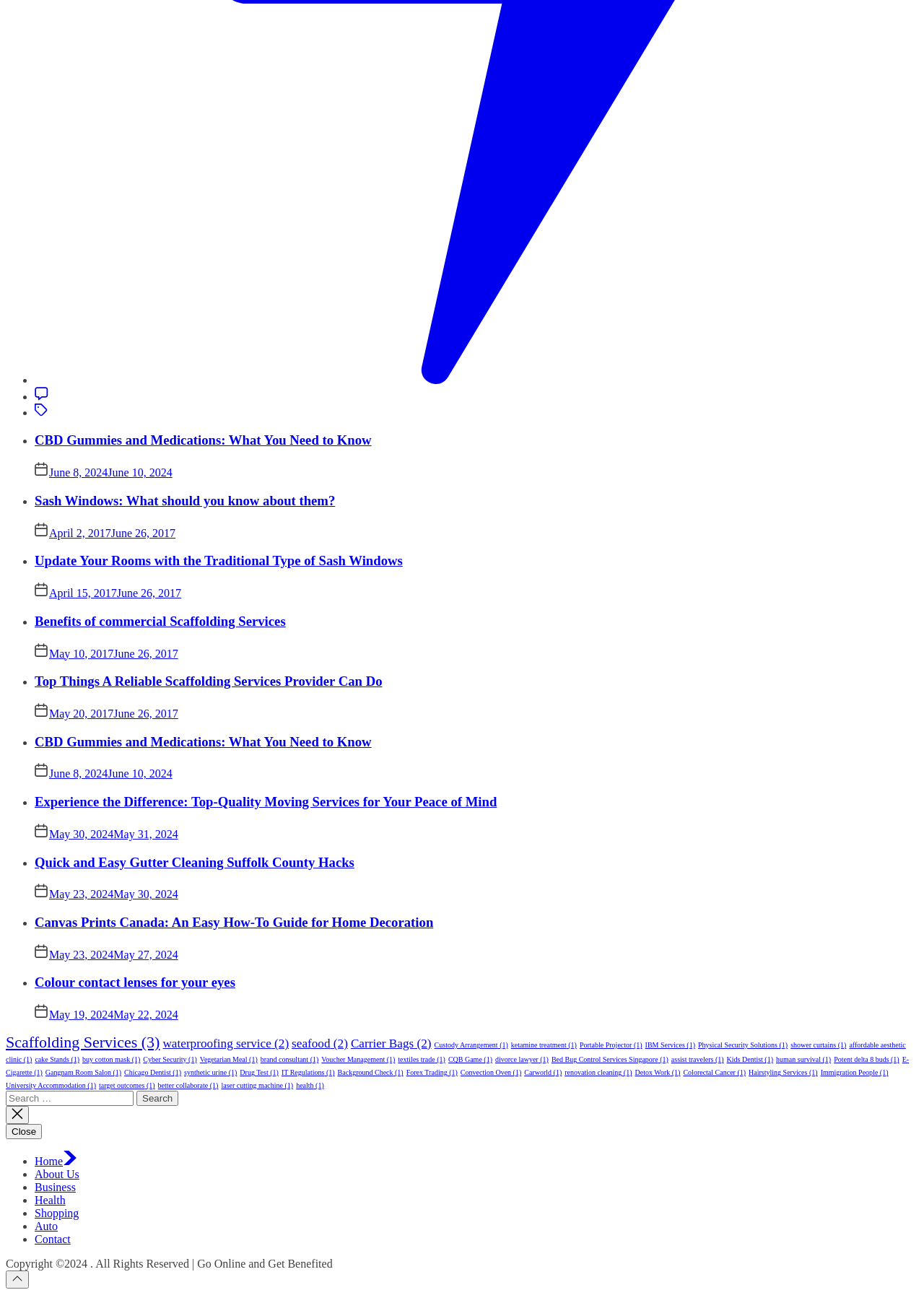Pinpoint the bounding box coordinates of the element you need to click to execute the following instruction: "view the article about Benefits of commercial Scaffolding Services". The bounding box should be represented by four float numbers between 0 and 1, in the format [left, top, right, bottom].

[0.038, 0.476, 0.994, 0.512]